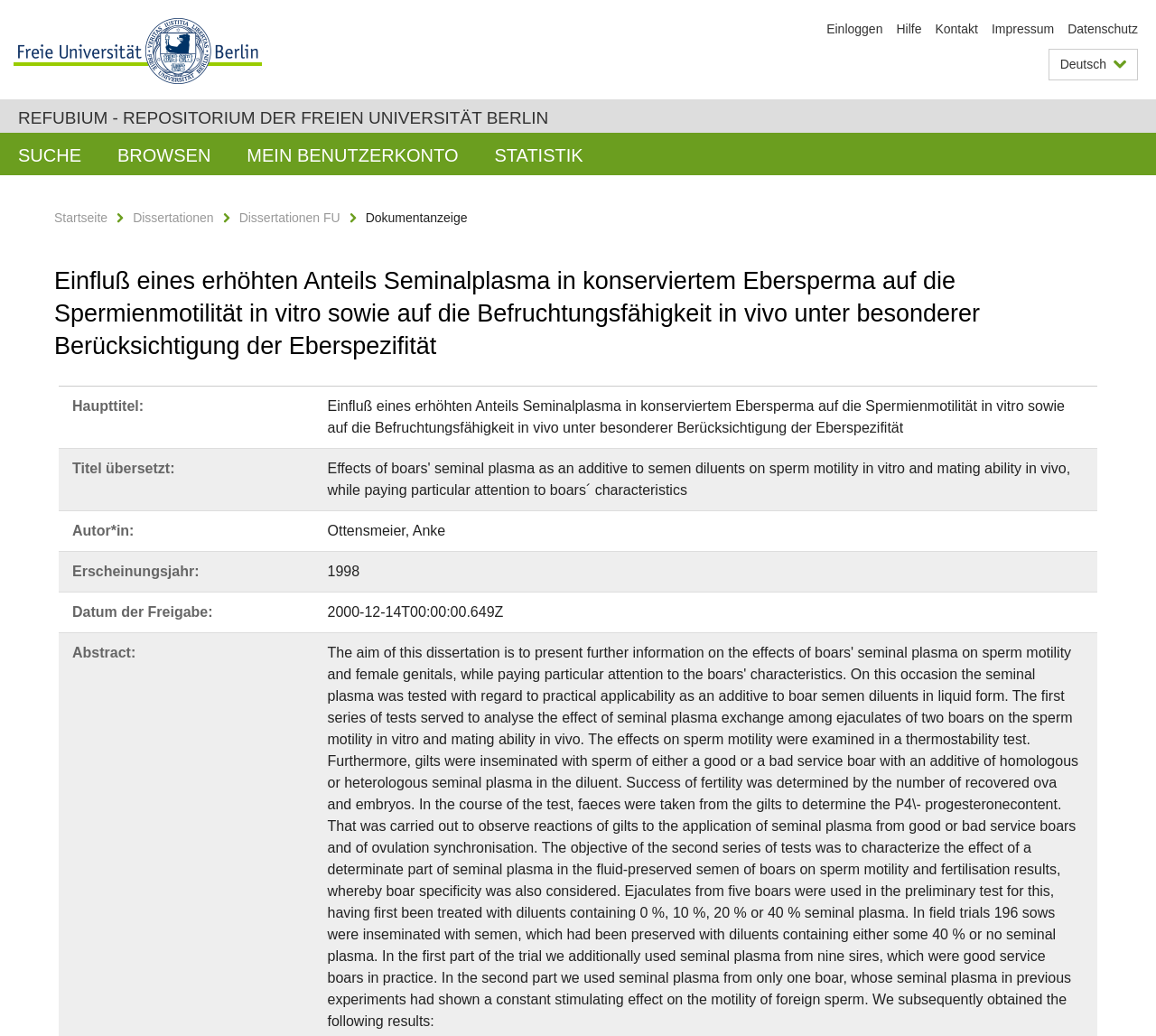Determine the bounding box coordinates for the area that should be clicked to carry out the following instruction: "Browse".

[0.086, 0.128, 0.198, 0.169]